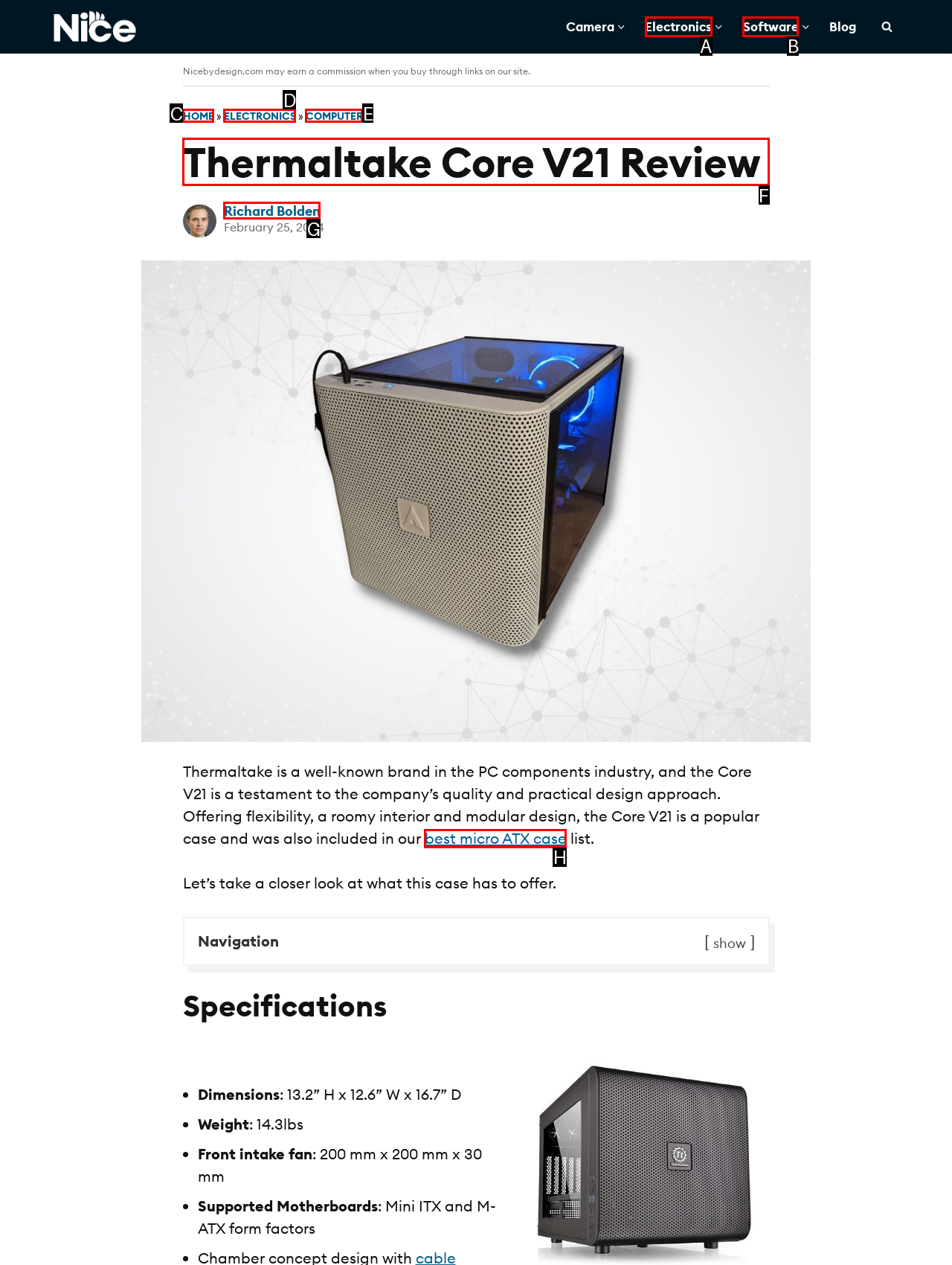Identify the appropriate choice to fulfill this task: Read the 'Thermaltake Core V21 Review'
Respond with the letter corresponding to the correct option.

F